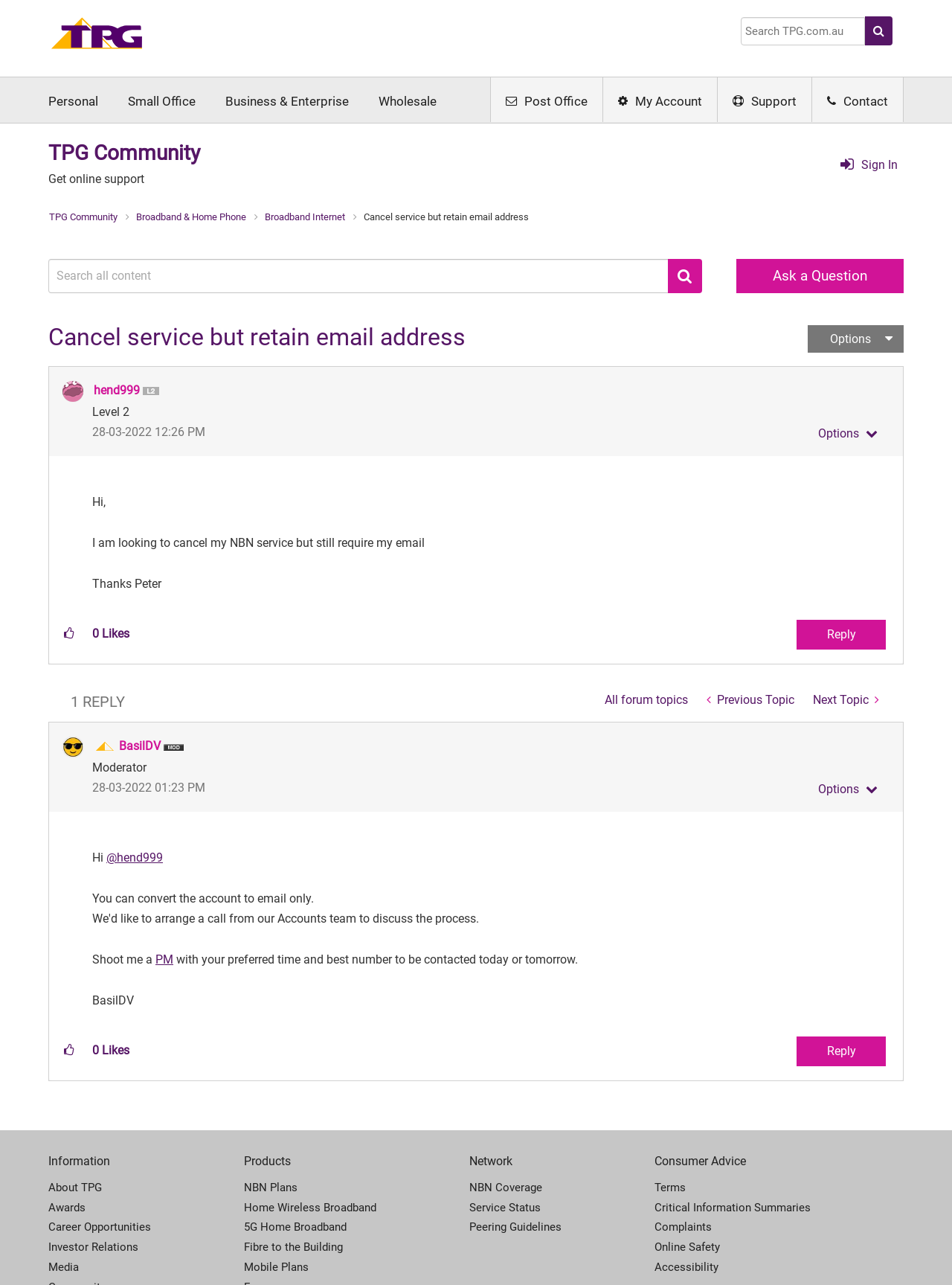Pinpoint the bounding box coordinates of the clickable element needed to complete the instruction: "Reply to the post". The coordinates should be provided as four float numbers between 0 and 1: [left, top, right, bottom].

[0.837, 0.482, 0.93, 0.505]